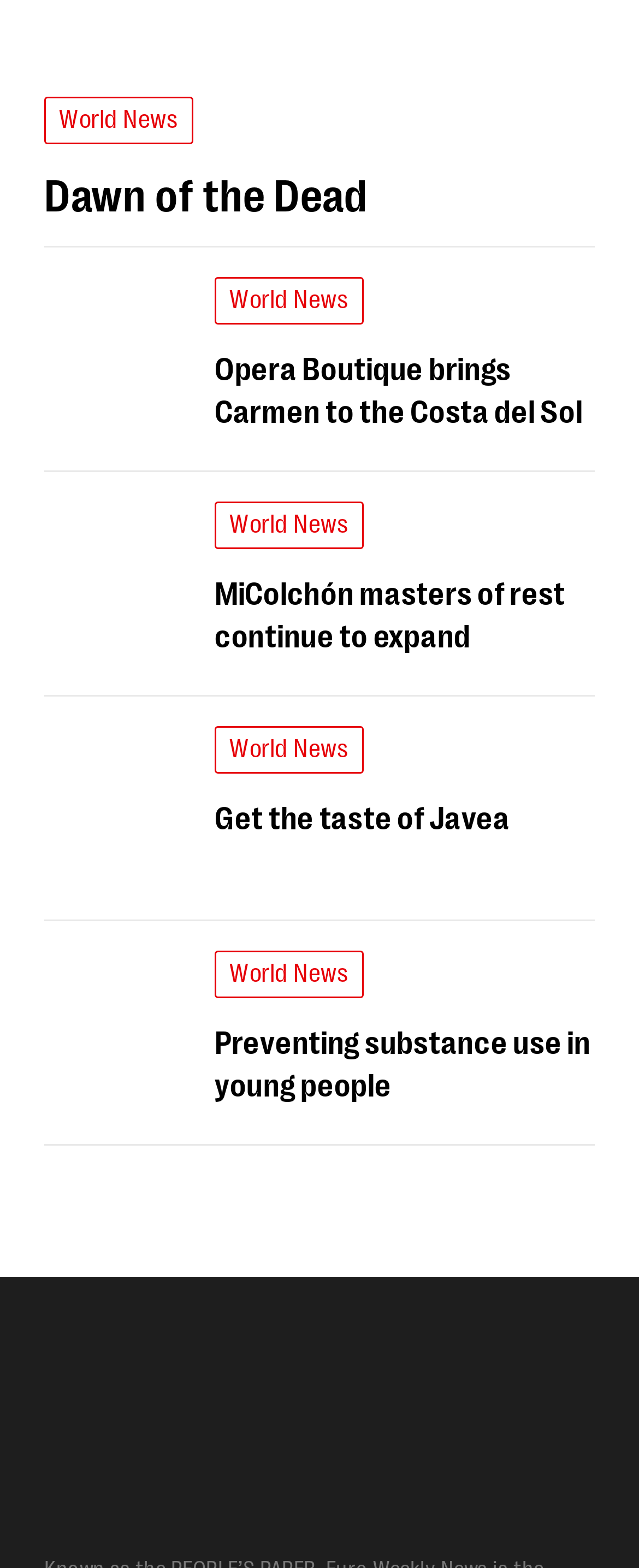Using the provided element description: "alt="Euro Weekly News logo"", identify the bounding box coordinates. The coordinates should be four floats between 0 and 1 in the order [left, top, right, bottom].

[0.069, 0.903, 0.644, 0.923]